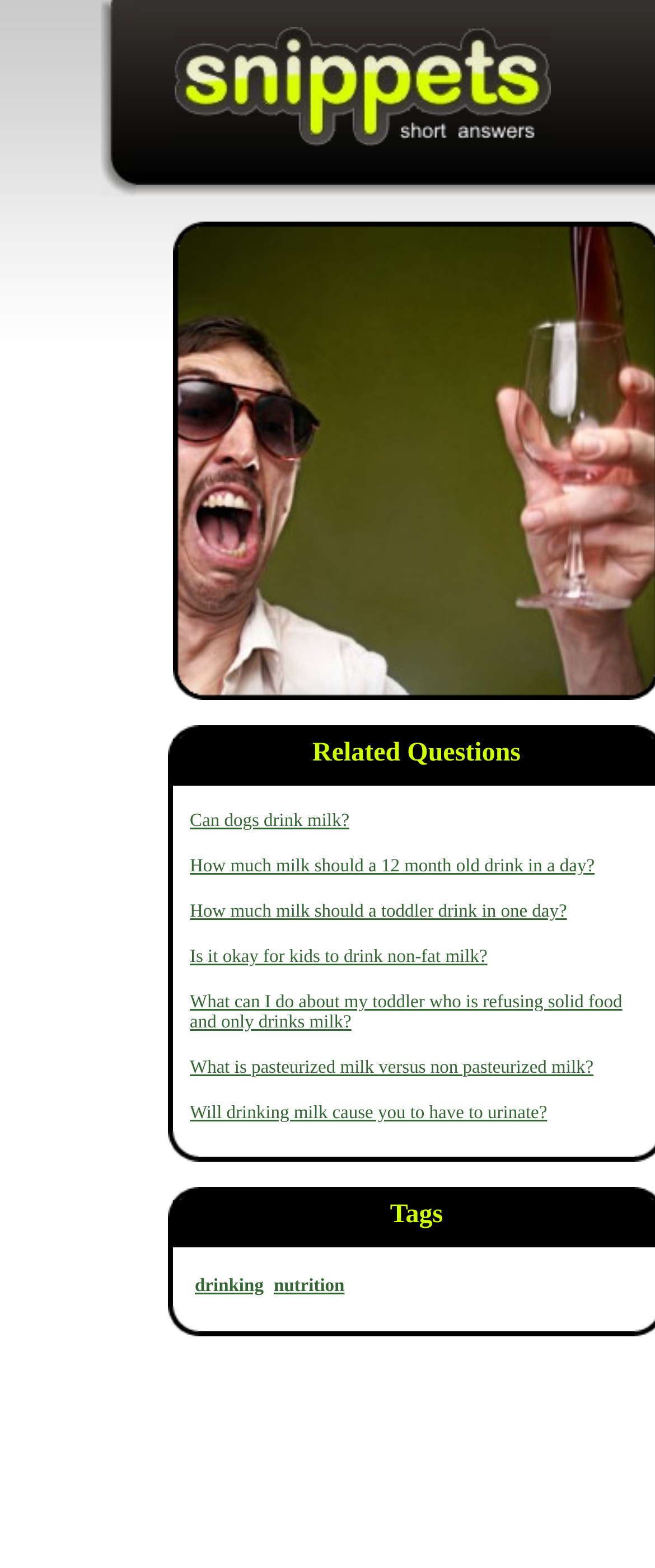What is the purpose of this webpage?
Deliver a detailed and extensive answer to the question.

Based on the structure and content of this webpage, it appears to be providing information on various topics related to milk and nutrition, rather than selling products or promoting a specific agenda.